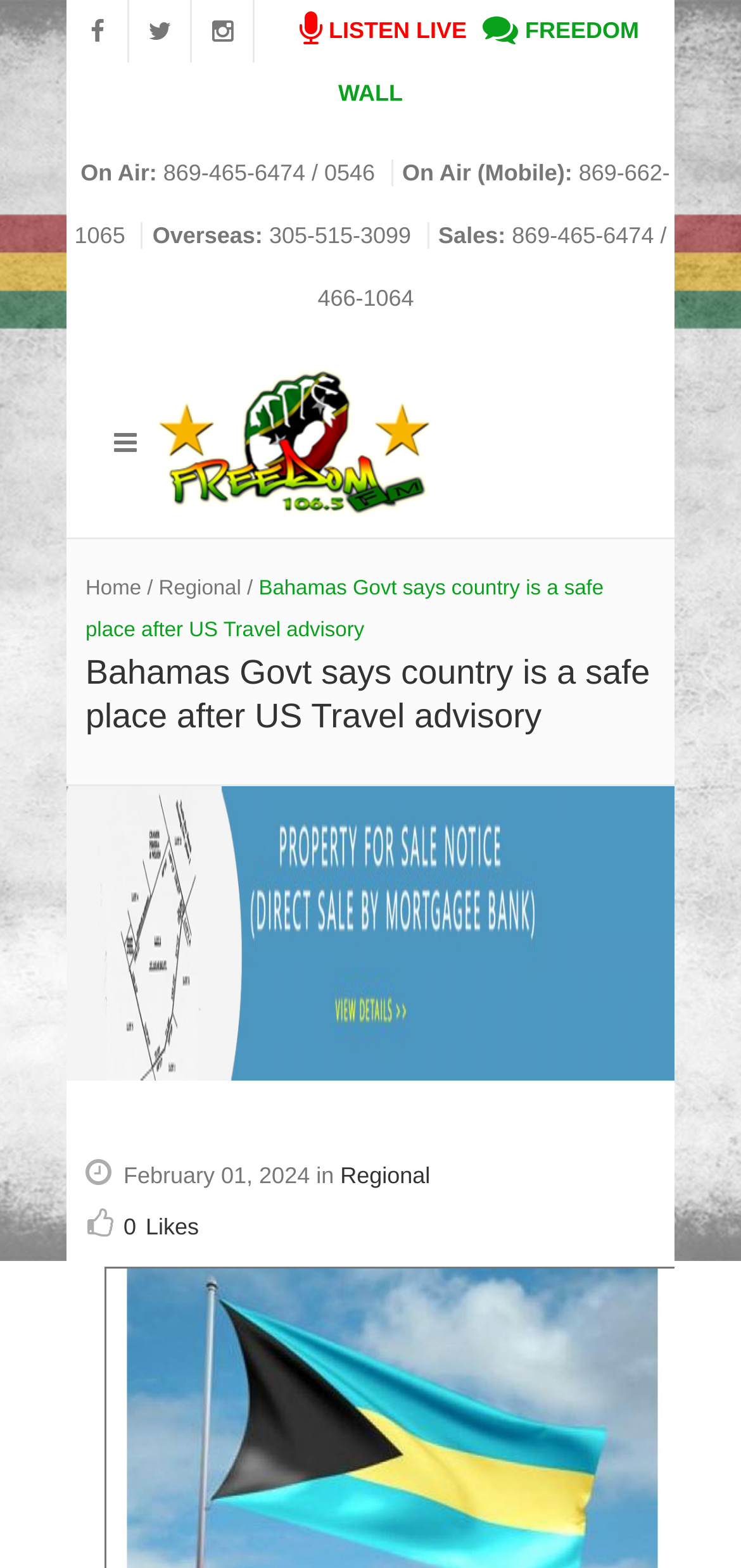Find the bounding box coordinates for the HTML element described in this sentence: "alt="Logo"". Provide the coordinates as four float numbers between 0 and 1, in the format [left, top, right, bottom].

[0.397, 0.282, 0.768, 0.379]